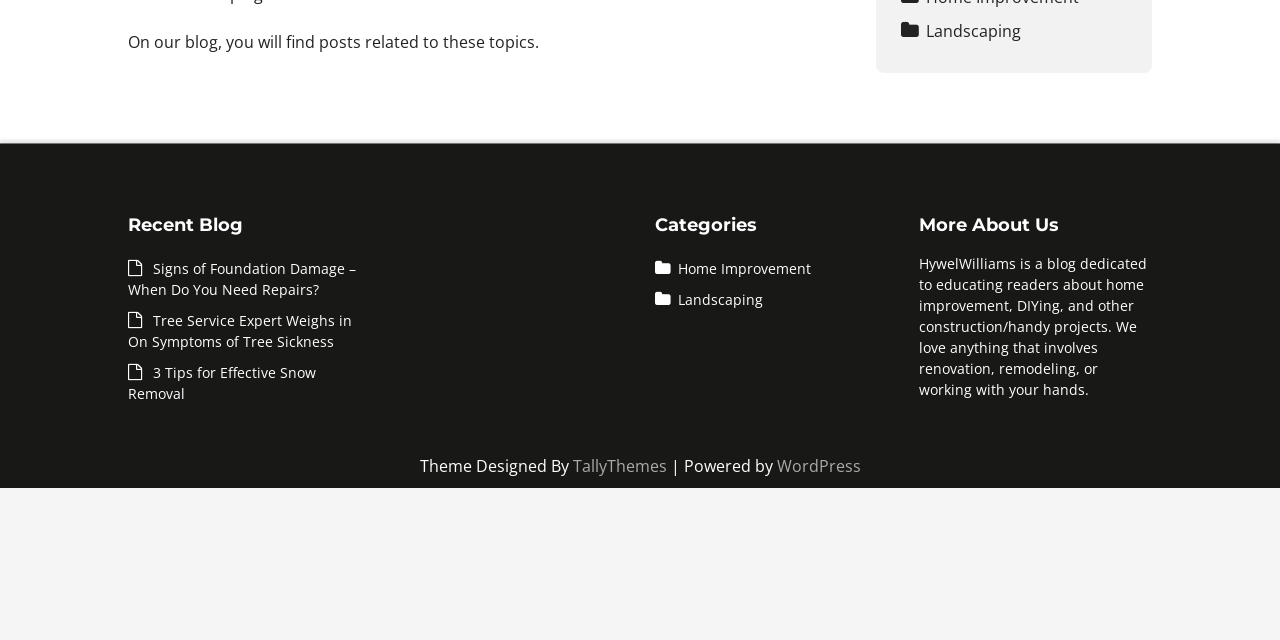Identify the bounding box of the UI element that matches this description: "WordPress".

[0.607, 0.71, 0.672, 0.745]